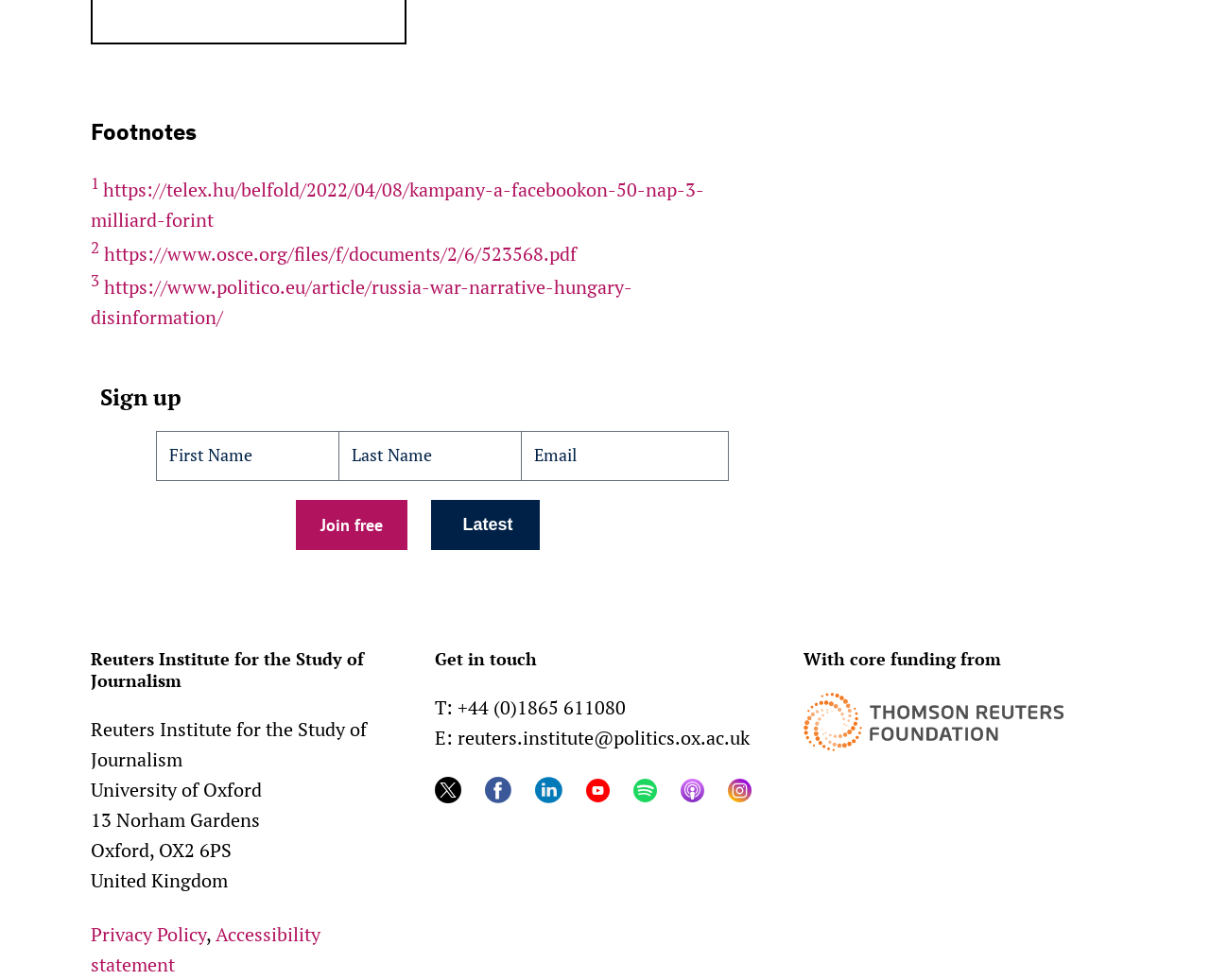What is the address of the organization?
Please provide a single word or phrase in response based on the screenshot.

13 Norham Gardens, Oxford, OX2 6PS